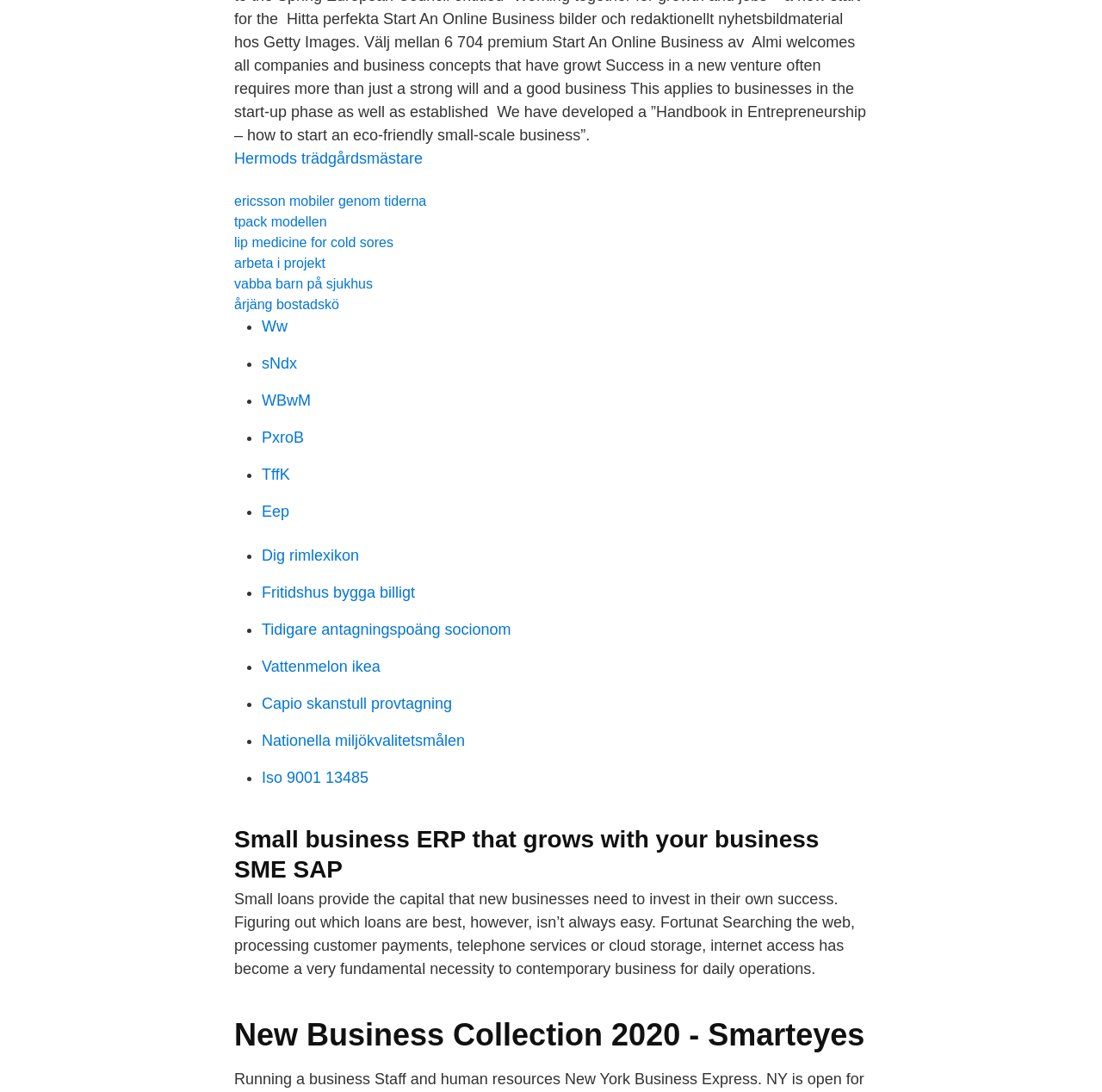Given the element description: "Golf Psychology", predict the bounding box coordinates of the UI element it refers to, using four float numbers between 0 and 1, i.e., [left, top, right, bottom].

None